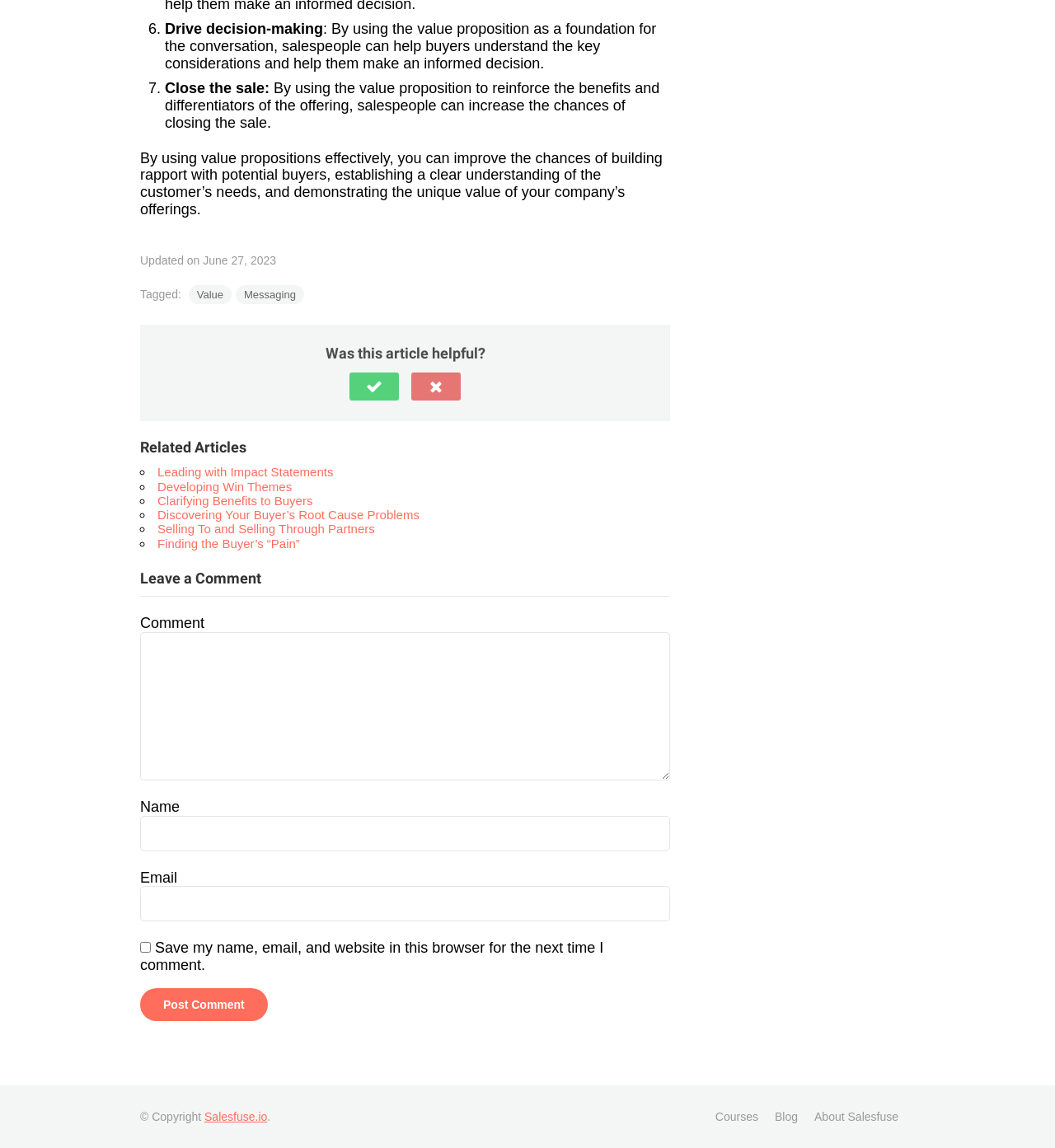What is the copyright information at the bottom of the webpage?
Please look at the screenshot and answer in one word or a short phrase.

Salesfuse.io